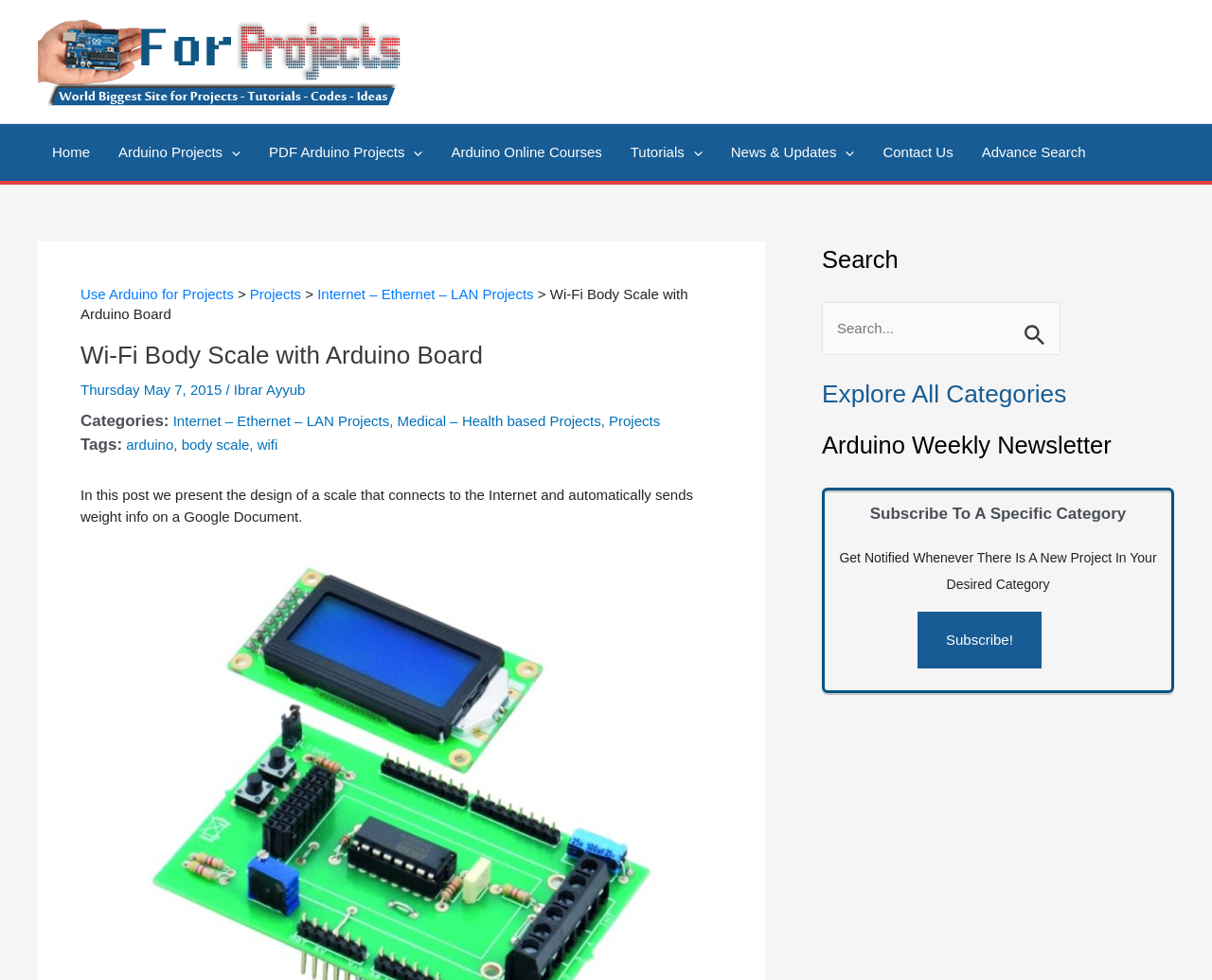What is the project about?
Answer the question with as much detail as possible.

Based on the webpage content, the project is about designing a scale that connects to the Internet and automatically sends weight information to a Google Document.